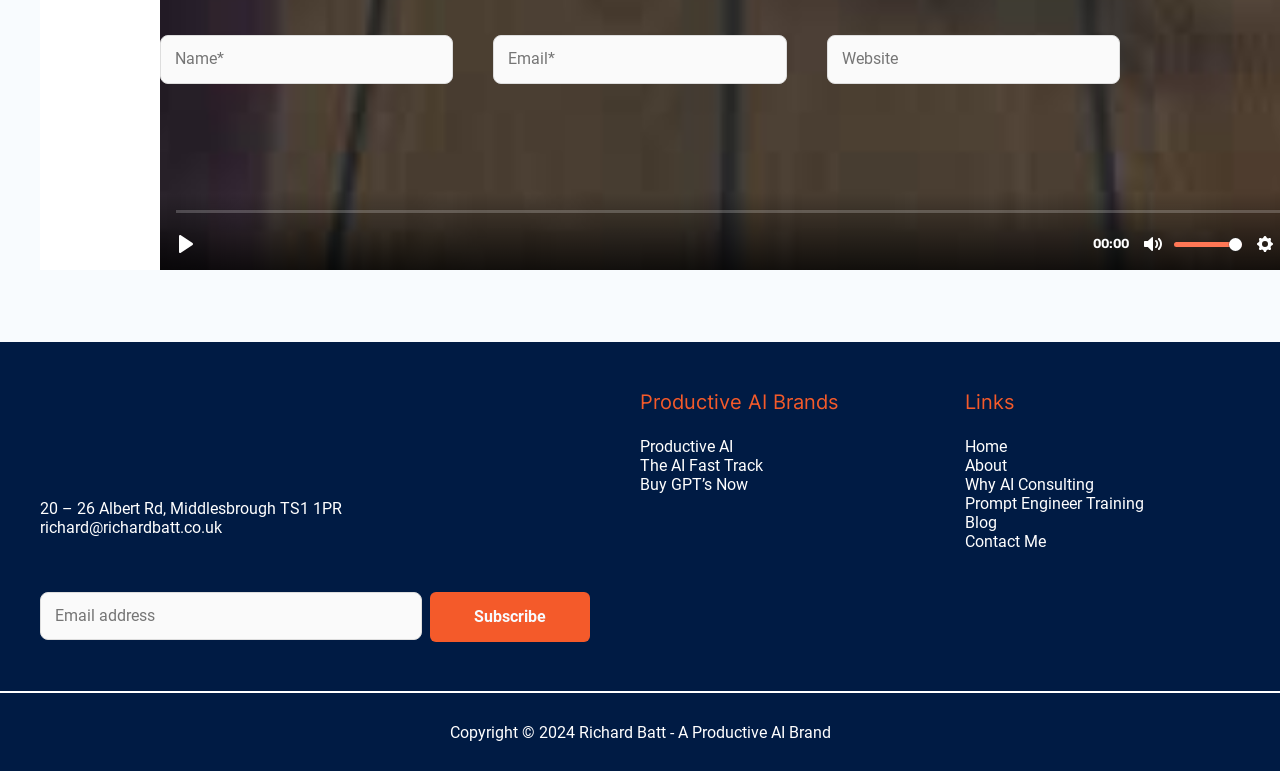Find the bounding box coordinates for the element described here: "Prompt Engineer Training".

[0.754, 0.641, 0.894, 0.666]